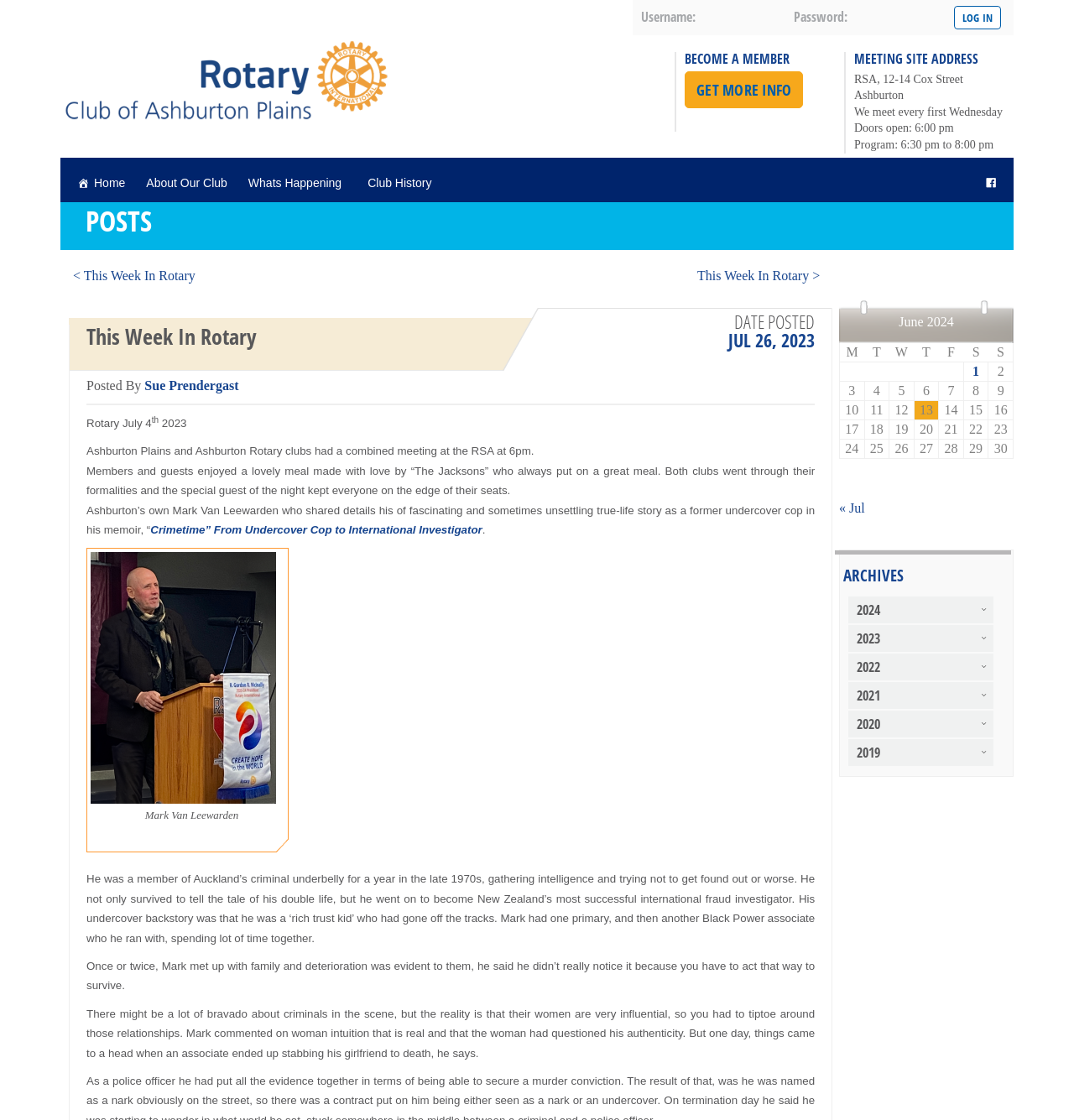Determine the coordinates of the bounding box that should be clicked to complete the instruction: "view this week in rotary". The coordinates should be represented by four float numbers between 0 and 1: [left, top, right, bottom].

[0.068, 0.239, 0.182, 0.252]